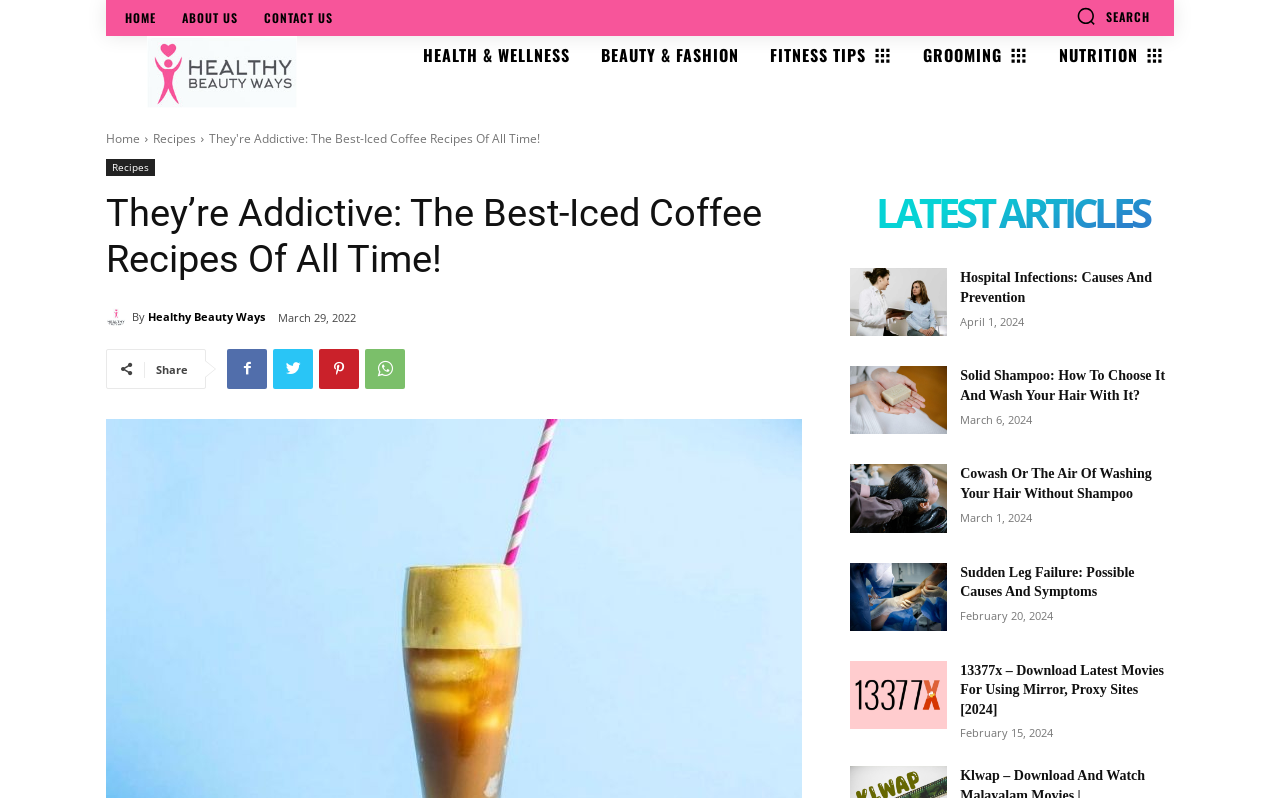Use a single word or phrase to answer this question: 
What is the purpose of the button with the image and 'SEARCH' text?

To search the website